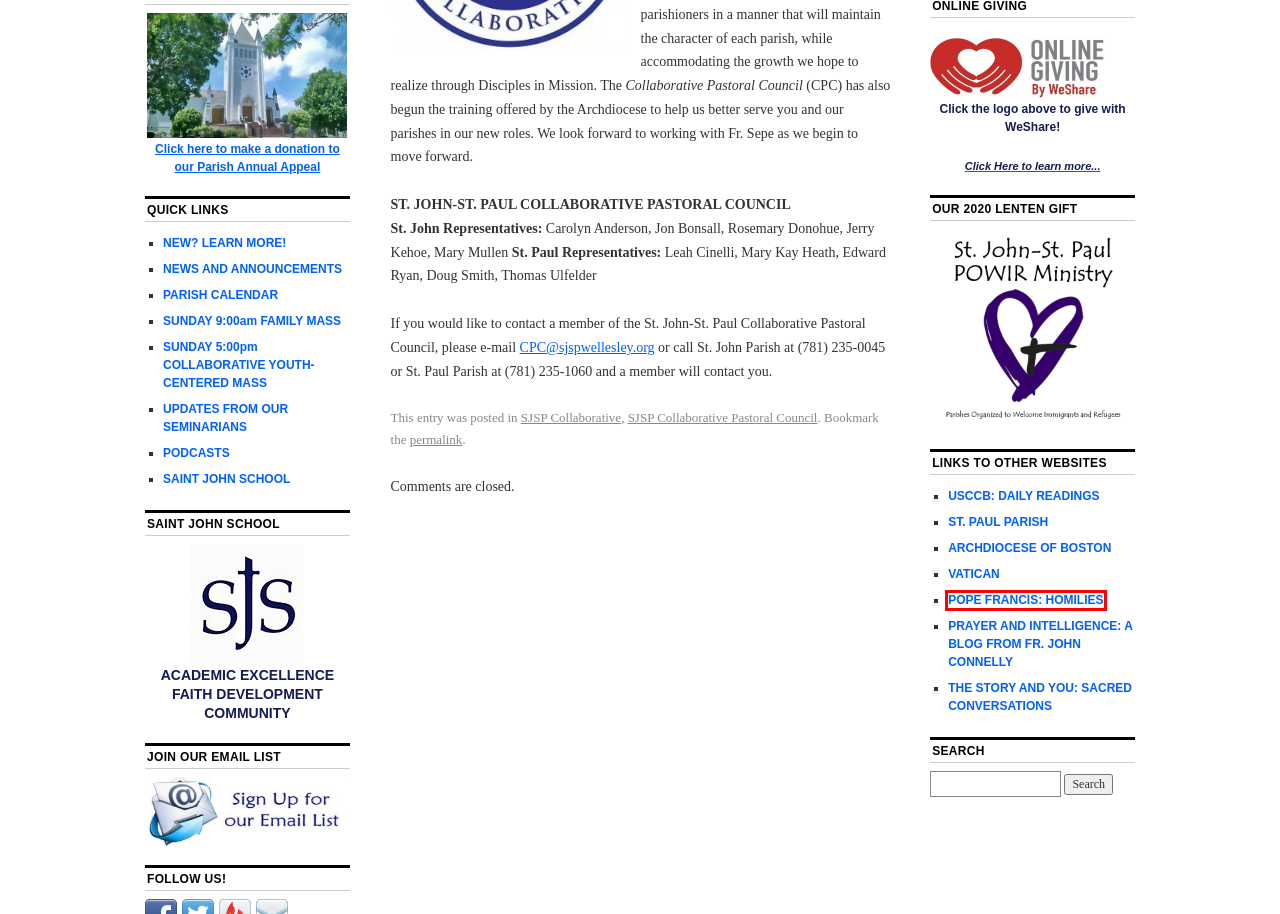Look at the screenshot of a webpage where a red rectangle bounding box is present. Choose the webpage description that best describes the new webpage after clicking the element inside the red bounding box. Here are the candidates:
A. Podcast | St. John the Evangelist Parish
B. Daily Bible Reading - June 12, 2024 | USCCB
C. Homilies 2015 | Francis
D. St. John – St. Paul Catholic Collaborative – Serving Wellesley and Newton, Massachusetts
E. The Story and You -
F. The Holy See
G. The Saint John School - Wellesley, MA
H. SJSP Collaborative Pastoral Council | St. John the Evangelist Parish

C